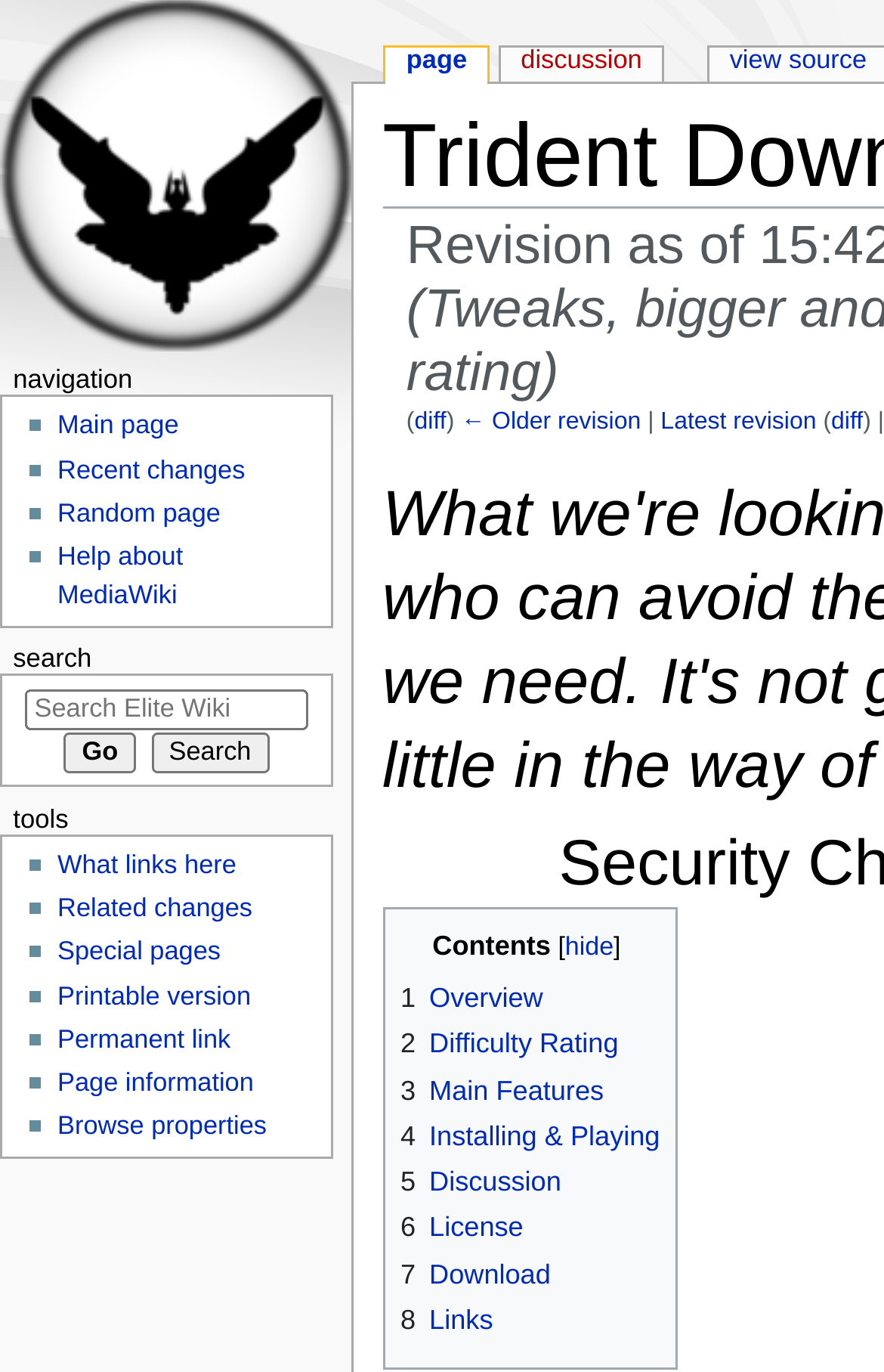What is the shortcut key for the 'Recent changes' link?
Look at the screenshot and respond with a single word or phrase.

Alt+r